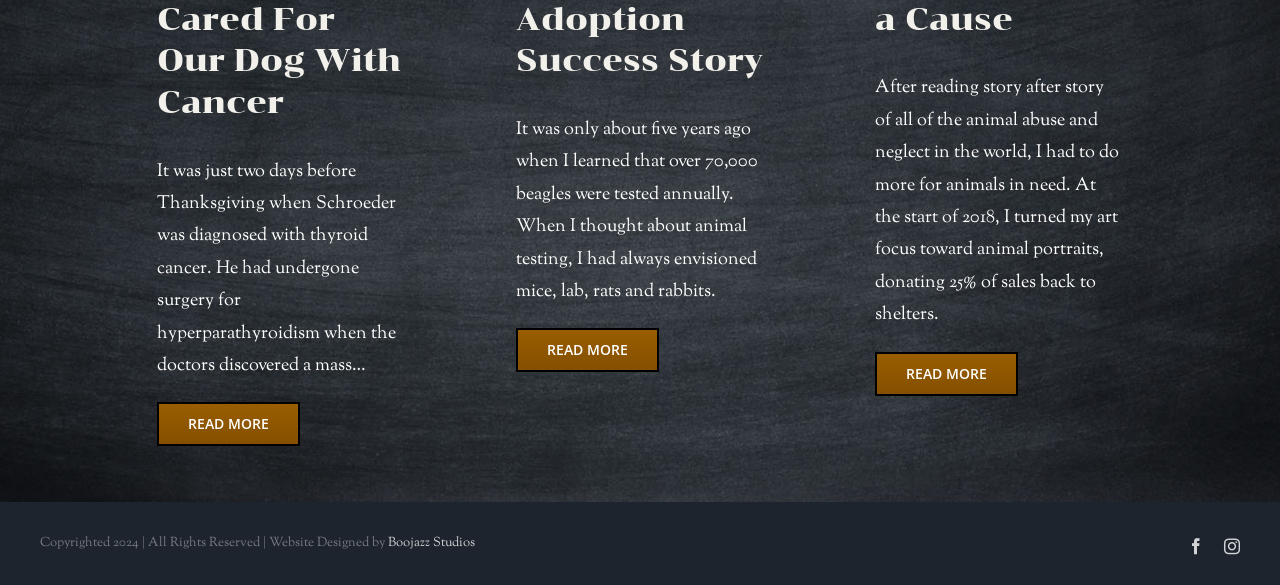Please predict the bounding box coordinates (top-left x, top-left y, bottom-right x, bottom-right y) for the UI element in the screenshot that fits the description: READ MORE

[0.684, 0.601, 0.796, 0.676]